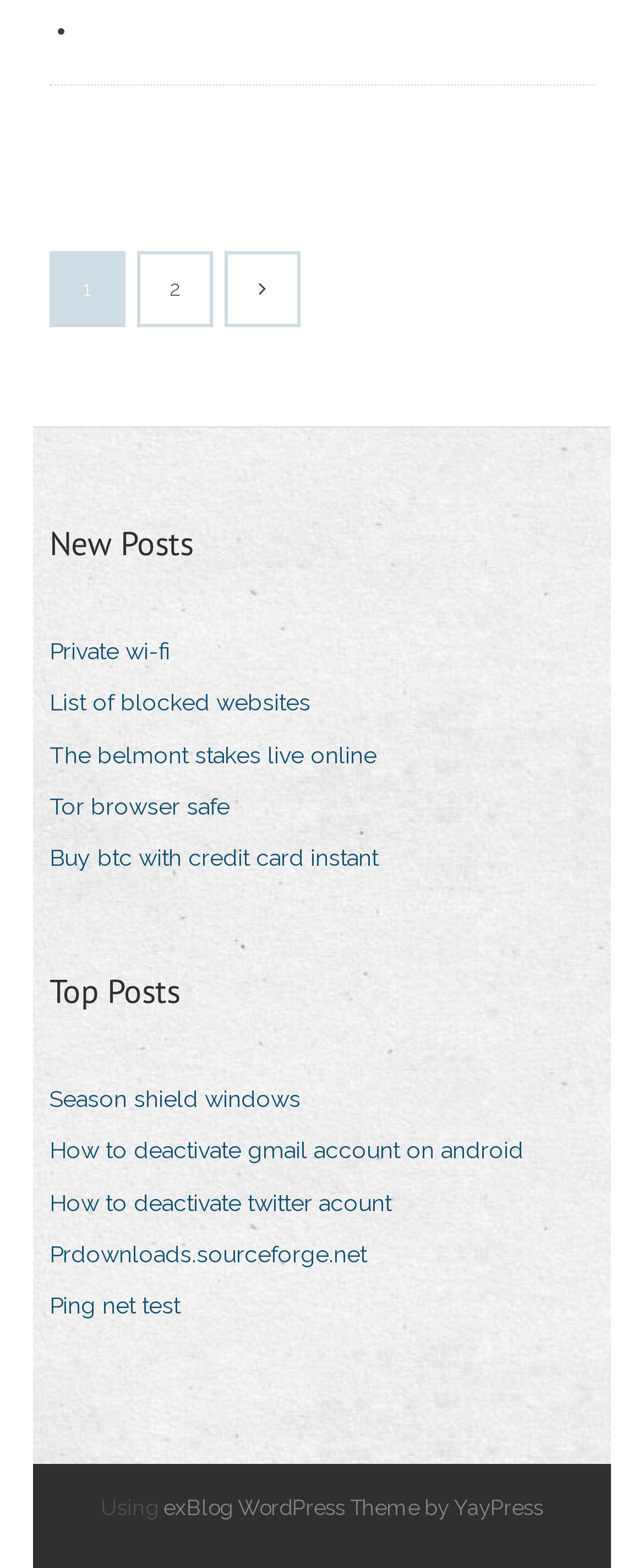Please specify the bounding box coordinates of the clickable region necessary for completing the following instruction: "Explore 'Top Posts'". The coordinates must consist of four float numbers between 0 and 1, i.e., [left, top, right, bottom].

[0.077, 0.617, 0.279, 0.648]